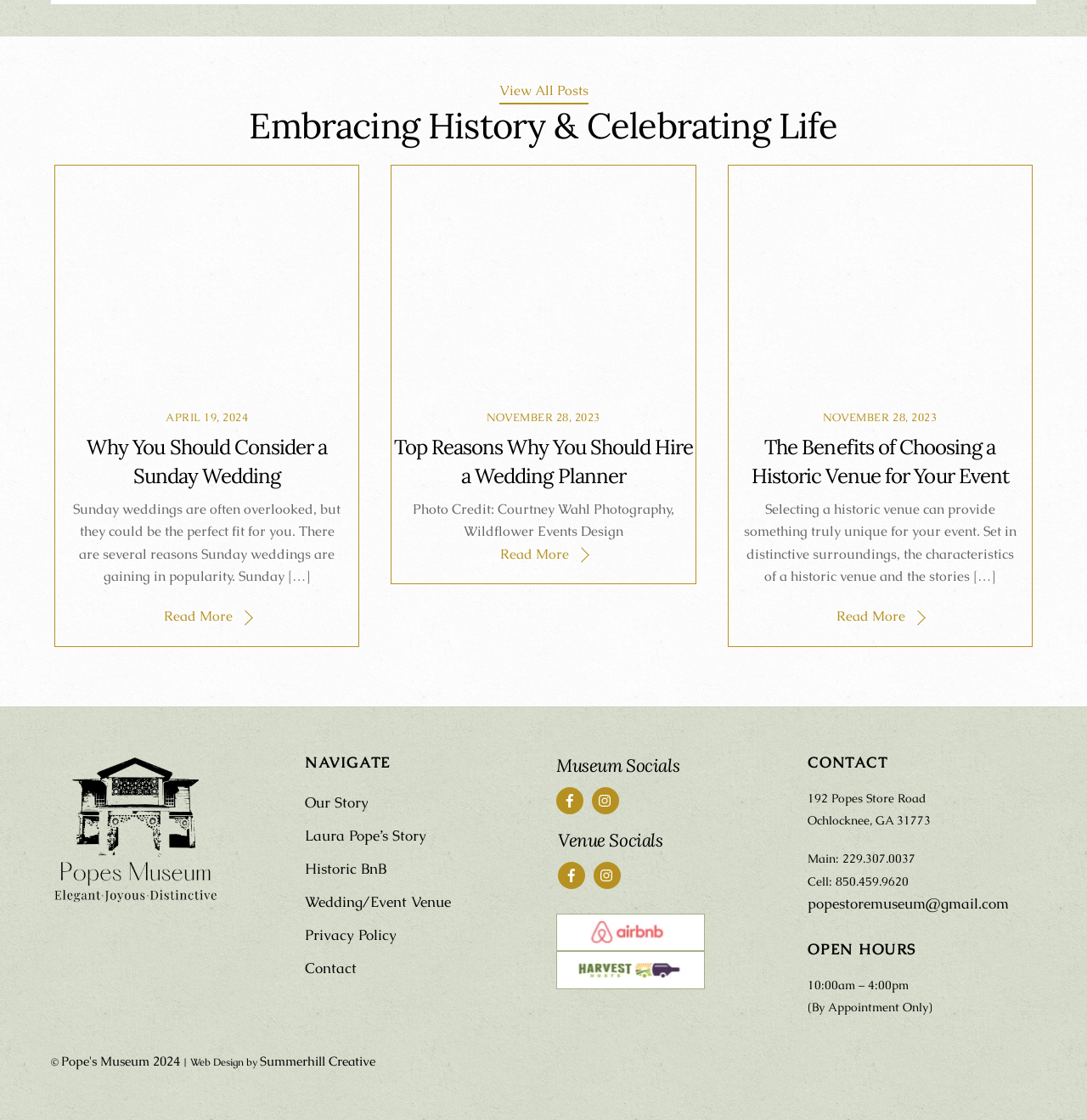Provide the bounding box coordinates of the area you need to click to execute the following instruction: "Contact Jorge Villaseñor".

None